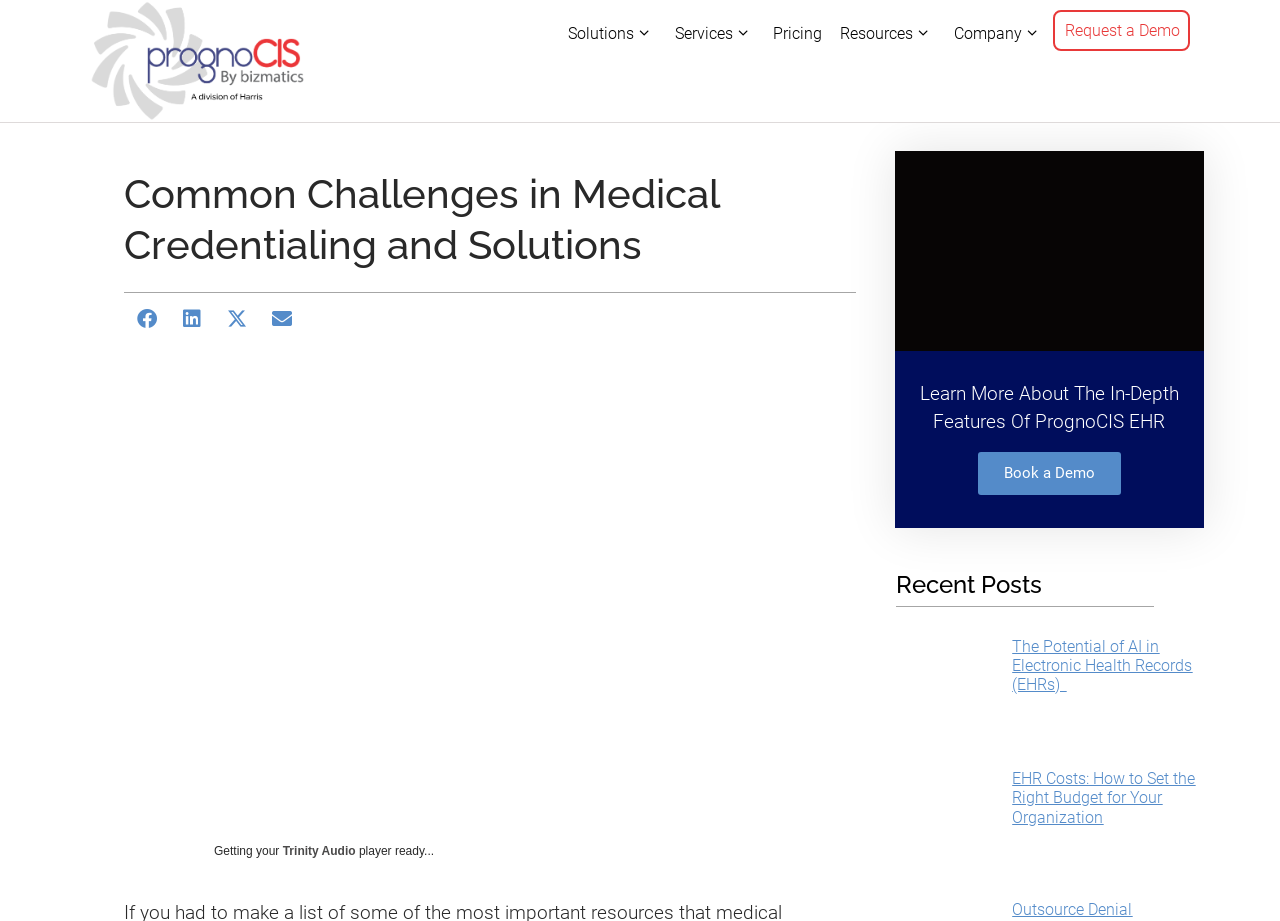Determine the bounding box coordinates of the clickable region to carry out the instruction: "Click on the PrognoCIS EHR link".

[0.07, 0.052, 0.238, 0.077]